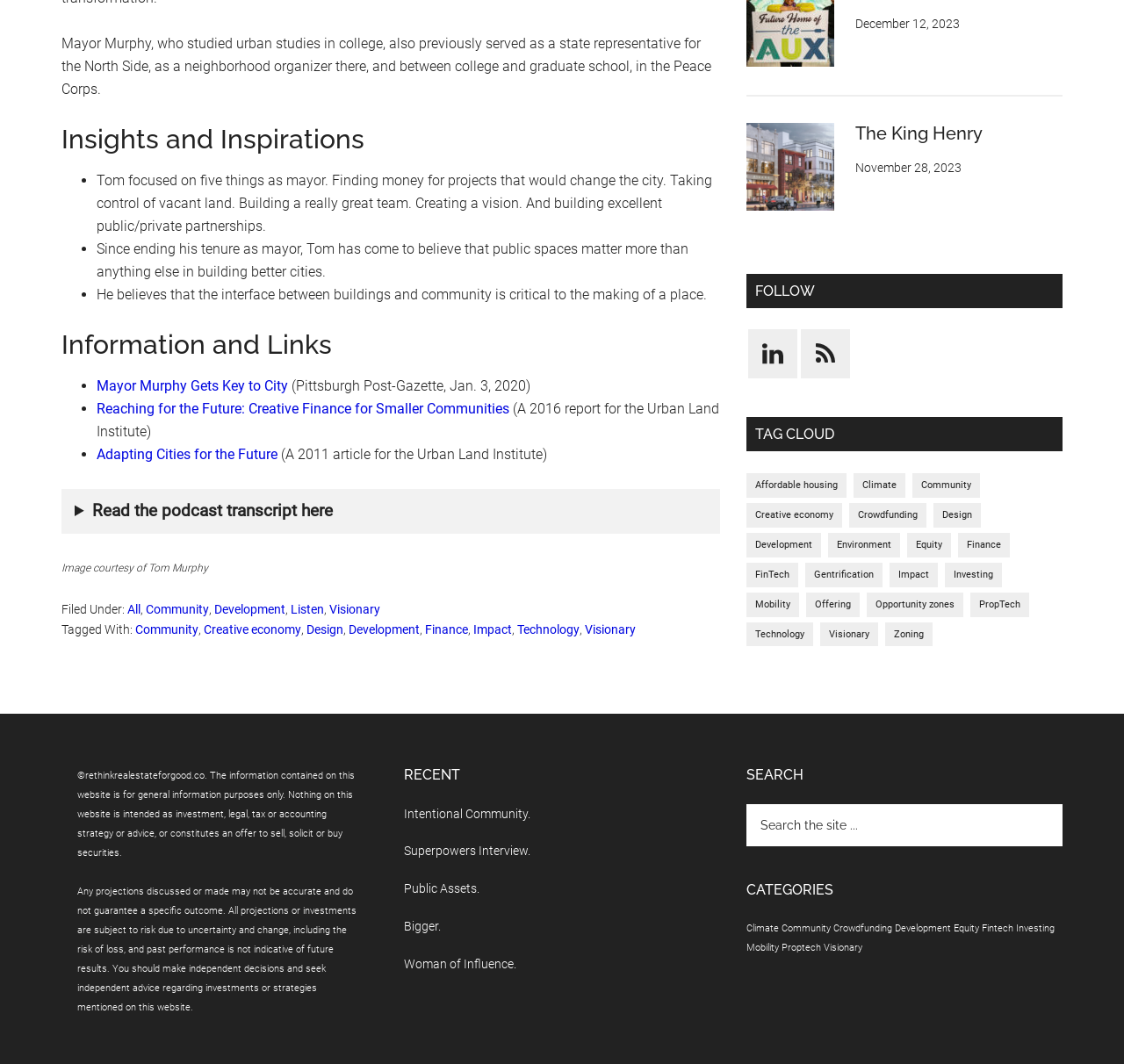Predict the bounding box coordinates of the area that should be clicked to accomplish the following instruction: "Read the podcast transcript". The bounding box coordinates should consist of four float numbers between 0 and 1, i.e., [left, top, right, bottom].

[0.055, 0.46, 0.641, 0.502]